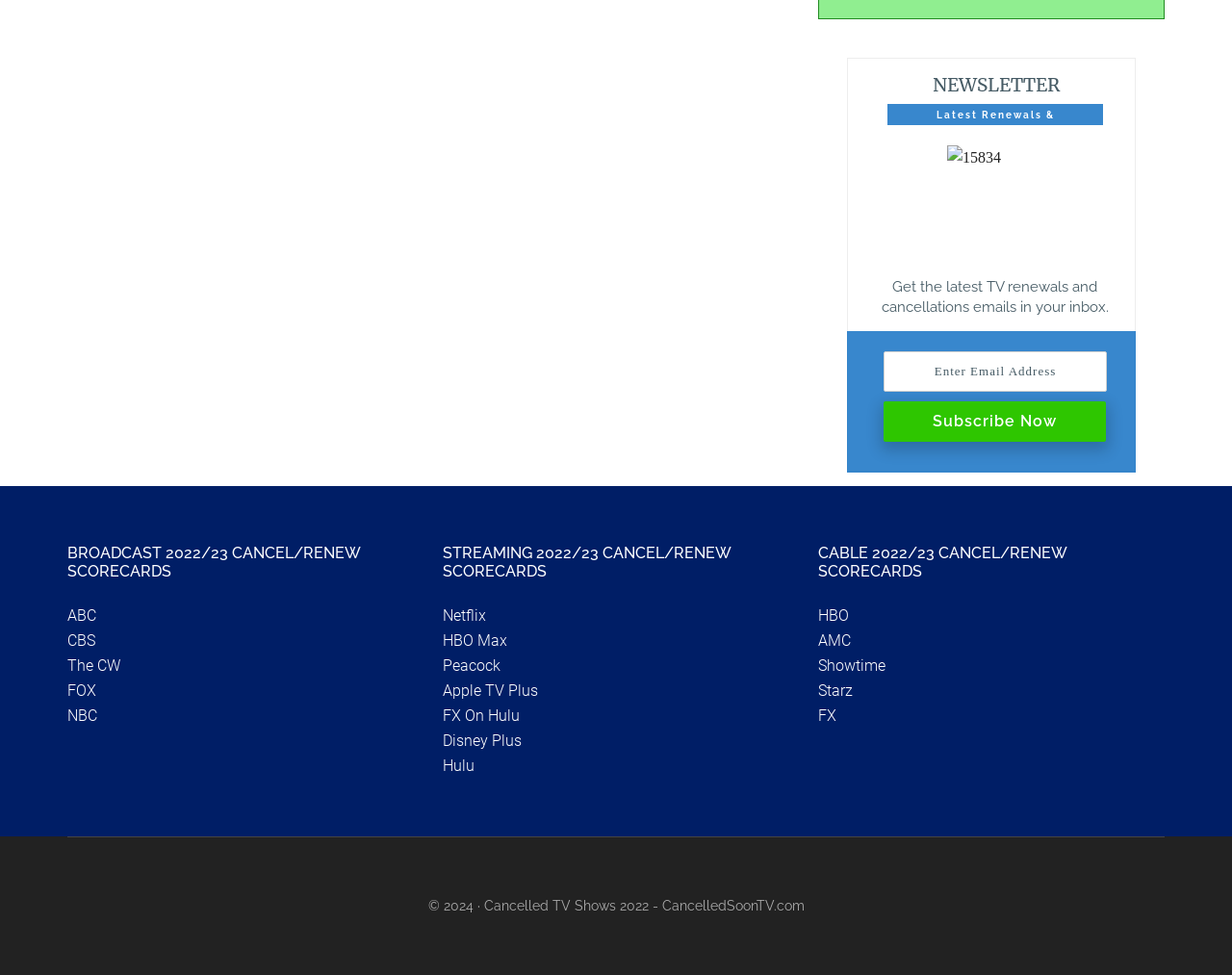Provide your answer in a single word or phrase: 
How many TV networks are listed?

6